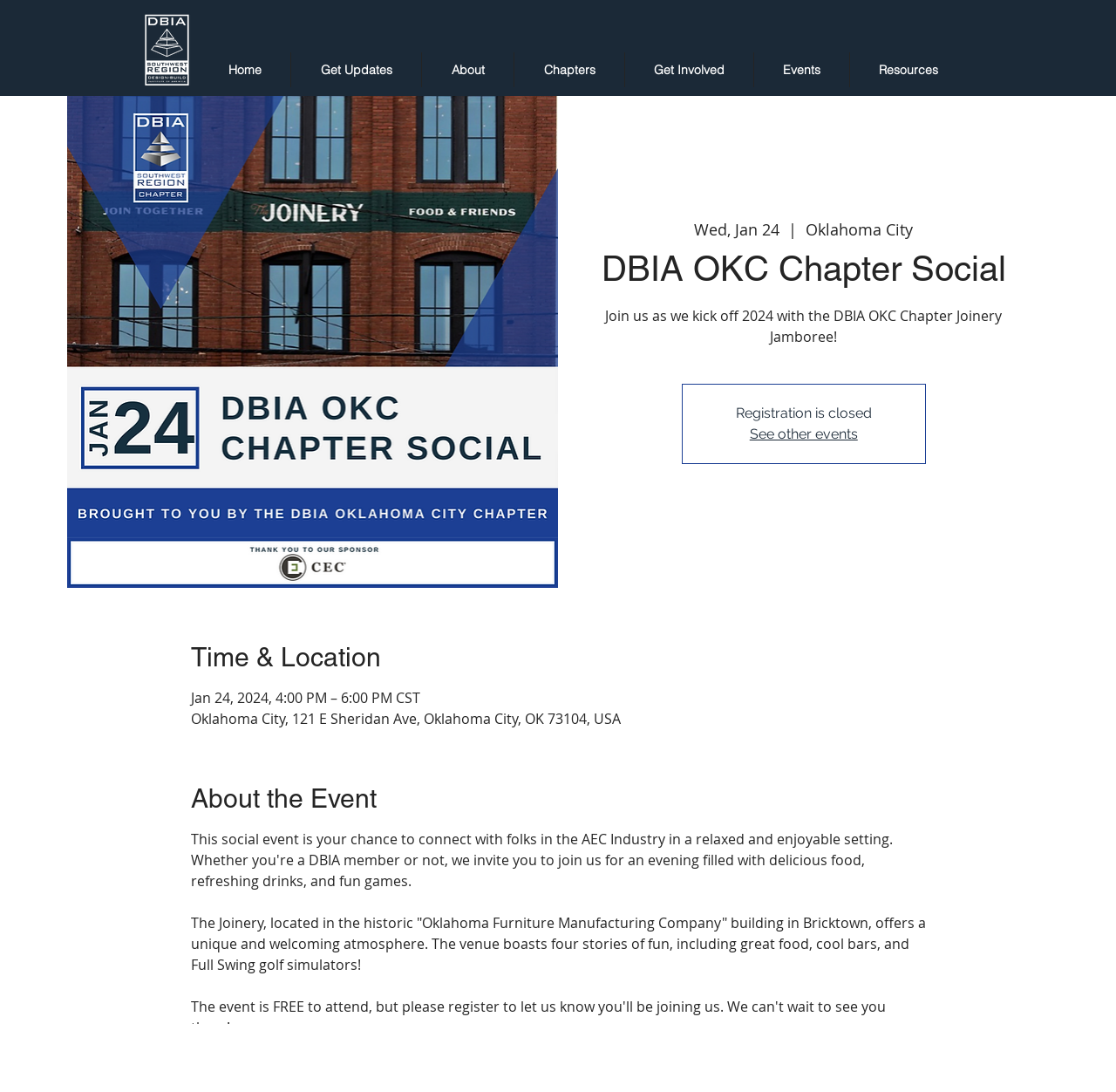Please specify the bounding box coordinates for the clickable region that will help you carry out the instruction: "View the About page".

[0.378, 0.048, 0.46, 0.08]